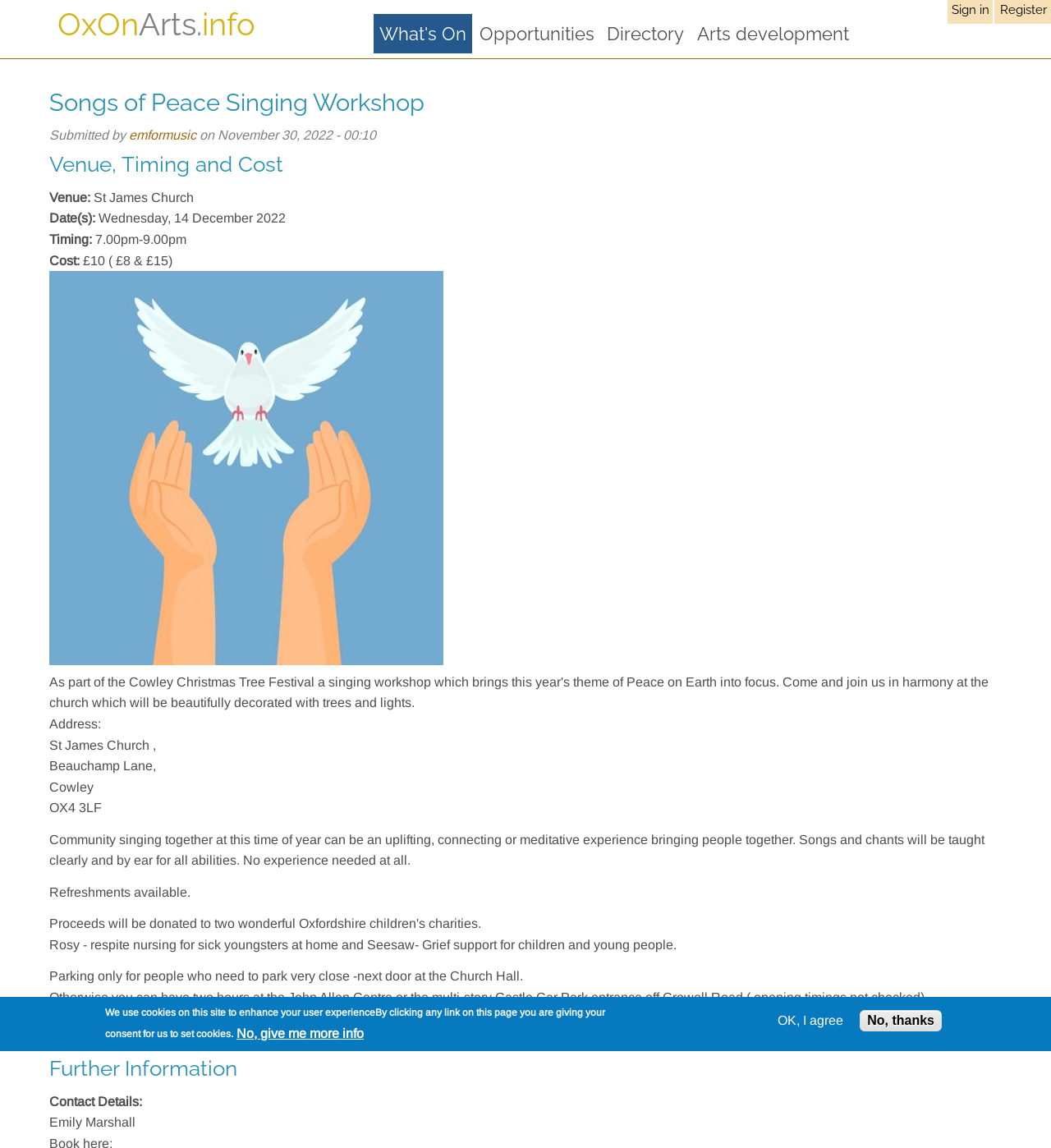Can you pinpoint the bounding box coordinates for the clickable element required for this instruction: "Learn more about Opportunities"? The coordinates should be four float numbers between 0 and 1, i.e., [left, top, right, bottom].

[0.451, 0.012, 0.571, 0.047]